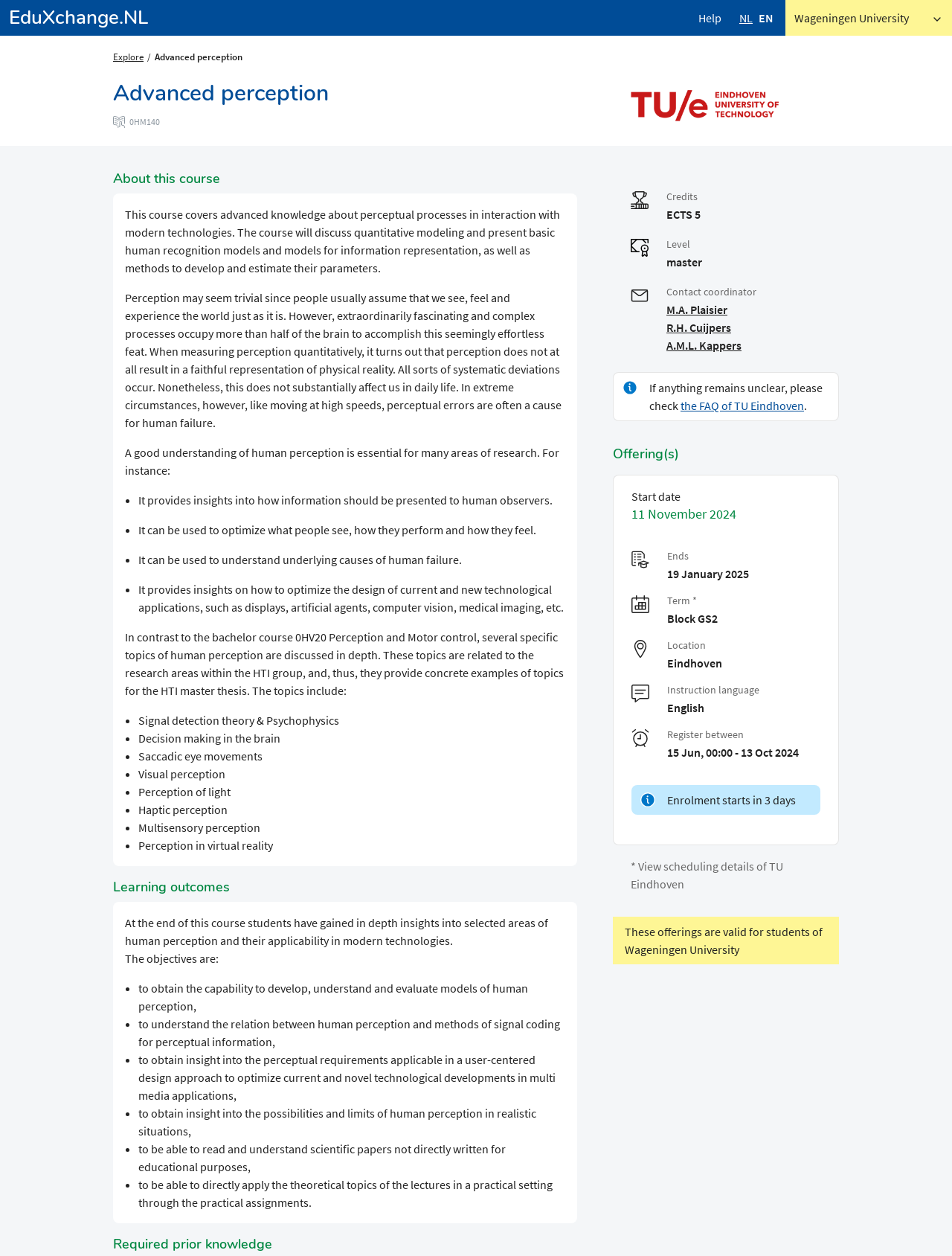Provide a single word or phrase answer to the question: 
What is the start date of the course?

11 November 2024